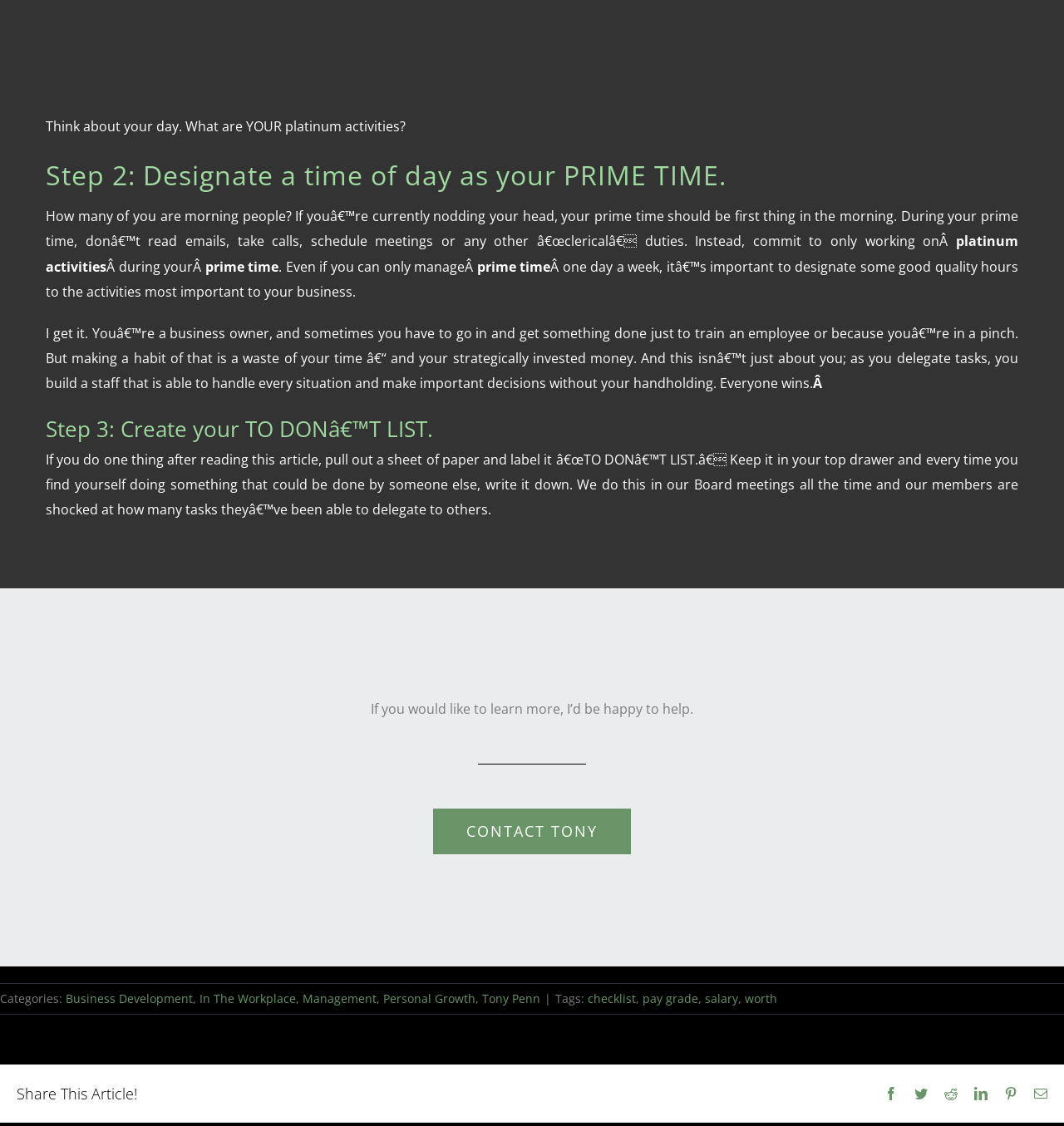Please locate the bounding box coordinates of the element that should be clicked to complete the given instruction: "Click 'checklist'".

[0.552, 0.88, 0.598, 0.894]